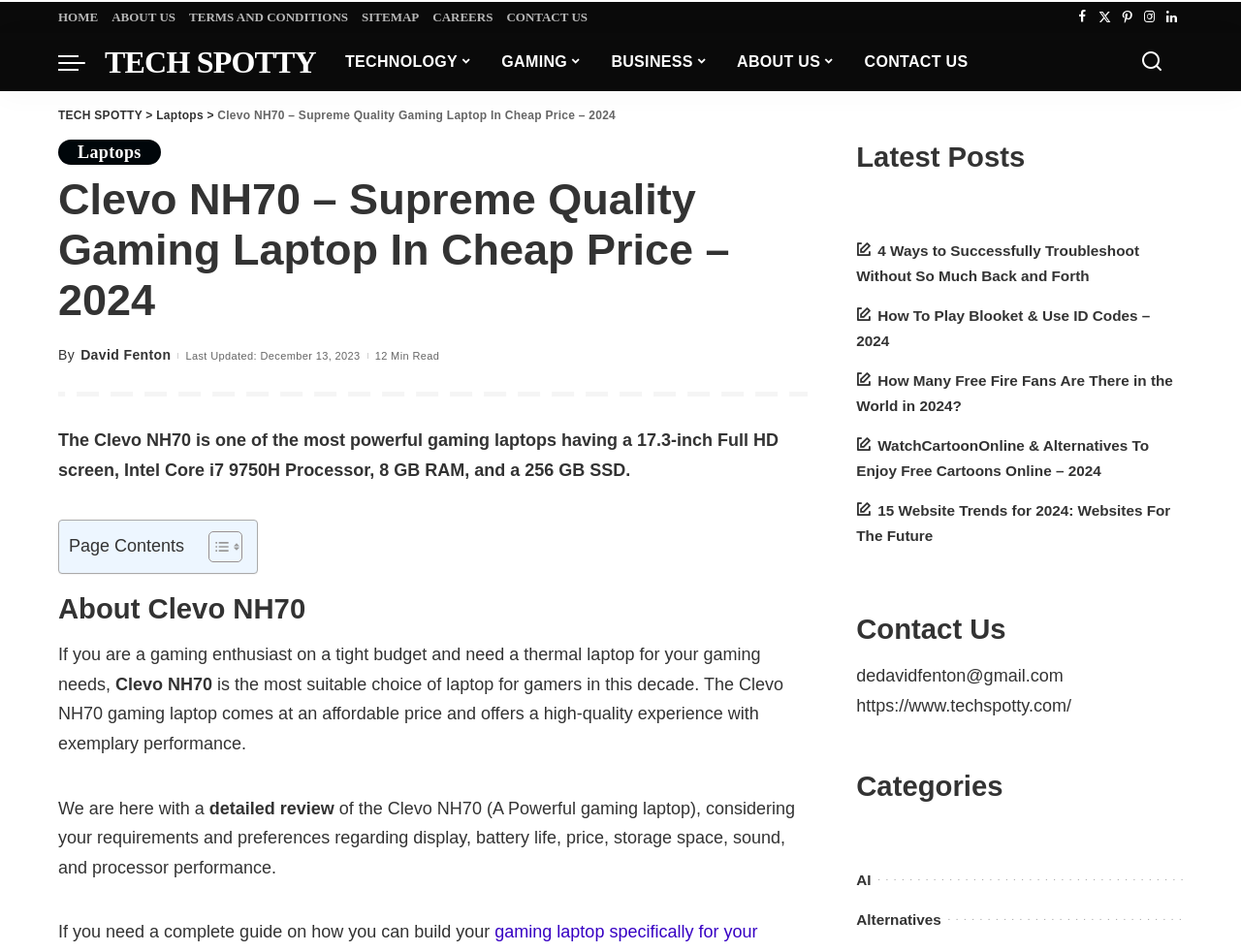Indicate the bounding box coordinates of the element that needs to be clicked to satisfy the following instruction: "Click on the HOME link". The coordinates should be four float numbers between 0 and 1, i.e., [left, top, right, bottom].

[0.047, 0.01, 0.085, 0.027]